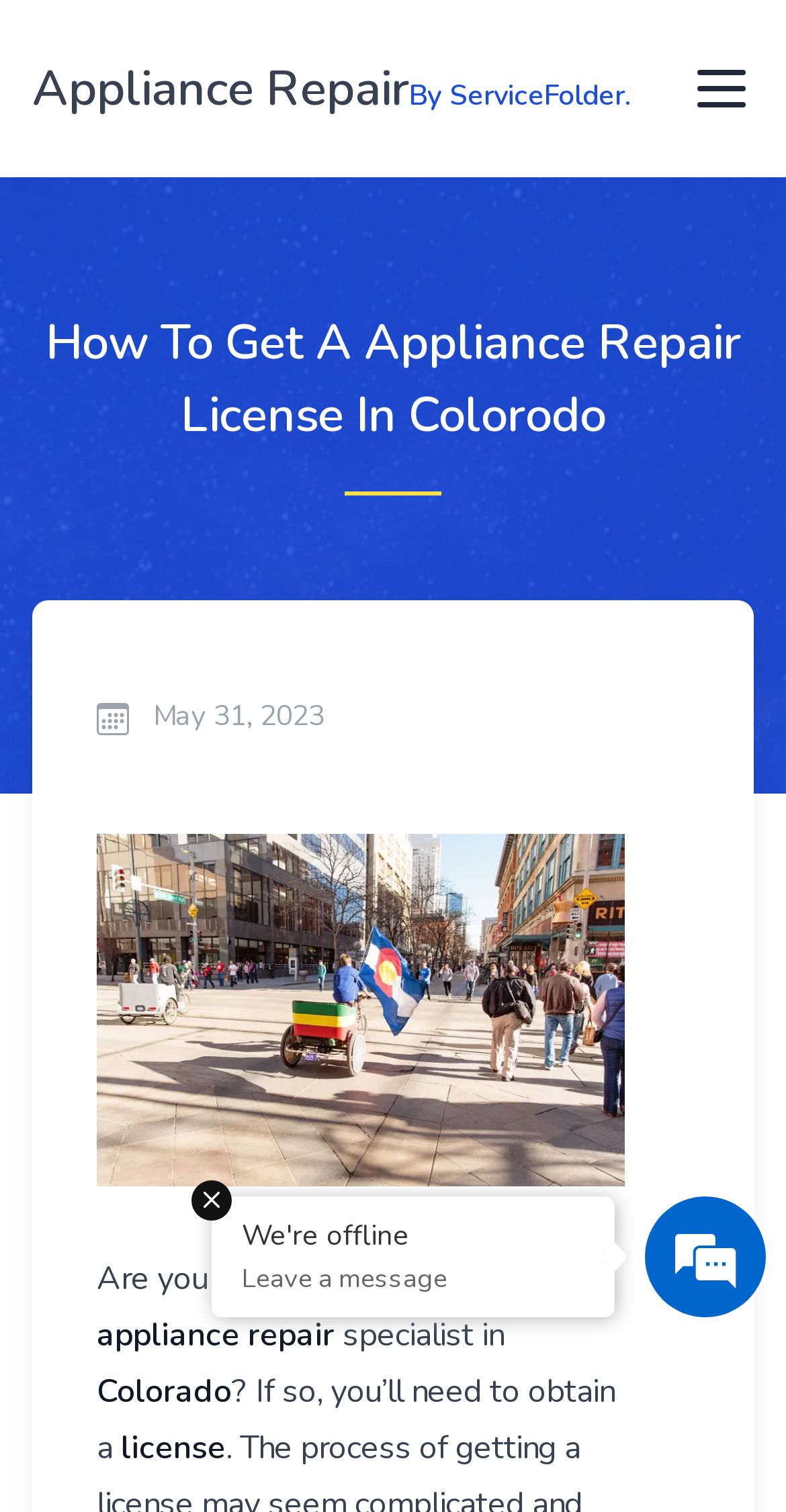Please provide the bounding box coordinate of the region that matches the element description: Appliance RepairBy ServiceFolder.. Coordinates should be in the format (top-left x, top-left y, bottom-right x, bottom-right y) and all values should be between 0 and 1.

[0.041, 0.016, 0.803, 0.101]